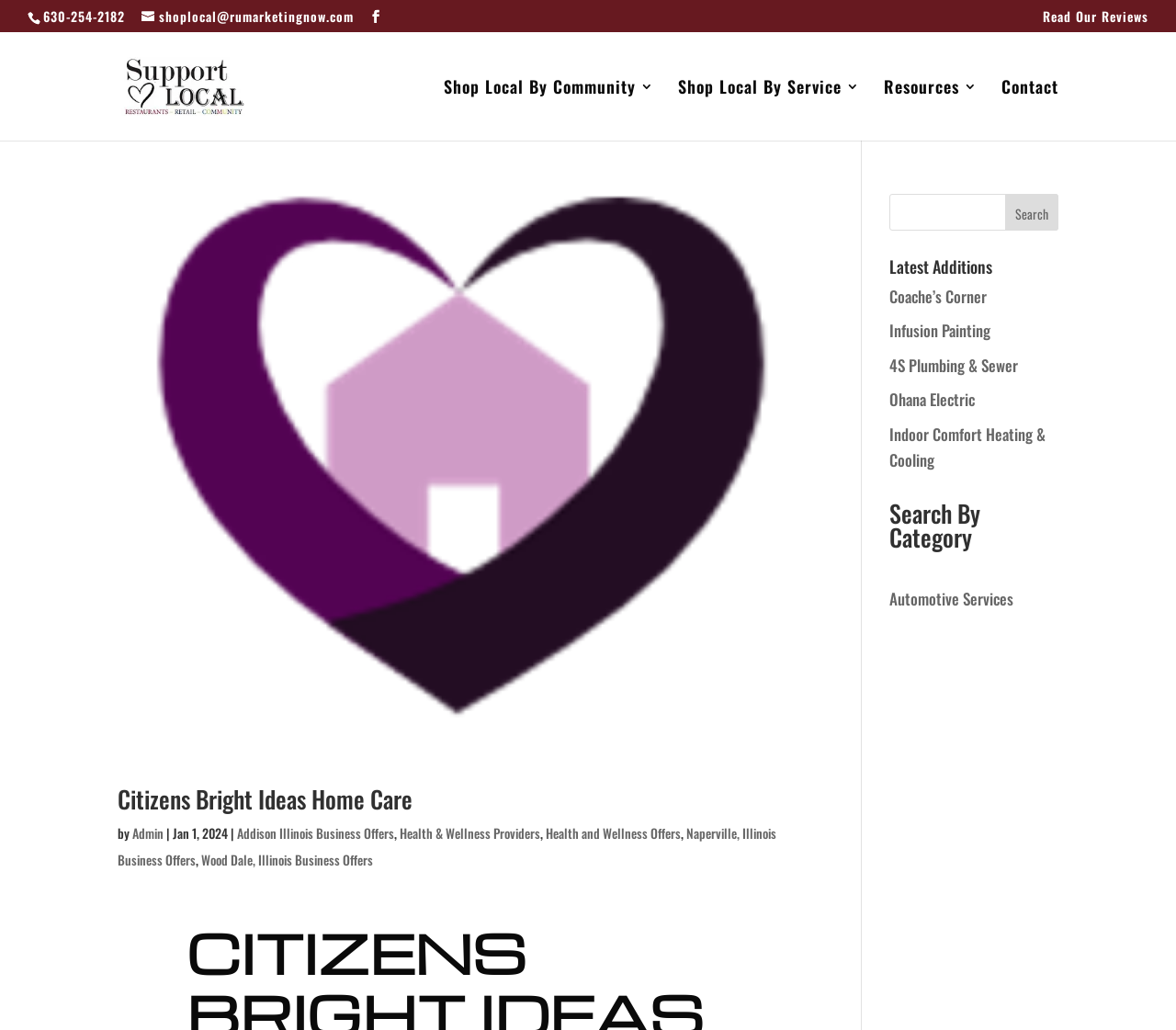How many links are there under 'Latest Additions'?
Please craft a detailed and exhaustive response to the question.

I counted the number of link elements under the heading 'Latest Additions' and found 5 links: 'Coache’s Corner', 'Infusion Painting', '4S Plumbing & Sewer', 'Ohana Electric', and 'Indoor Comfort Heating & Cooling'.